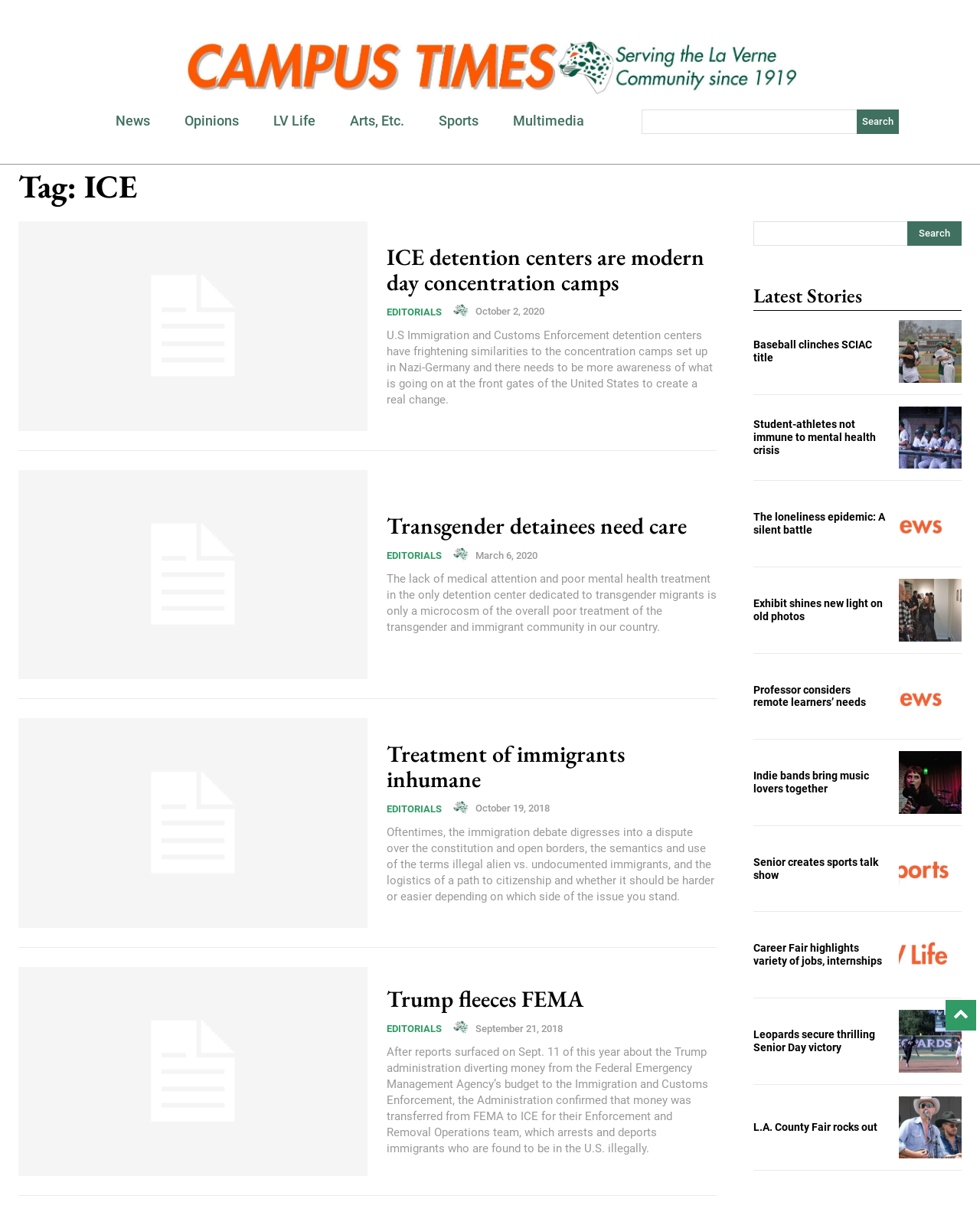What is the date of the article 'Trump fleeces FEMA'?
Give a single word or phrase as your answer by examining the image.

September 21, 2018